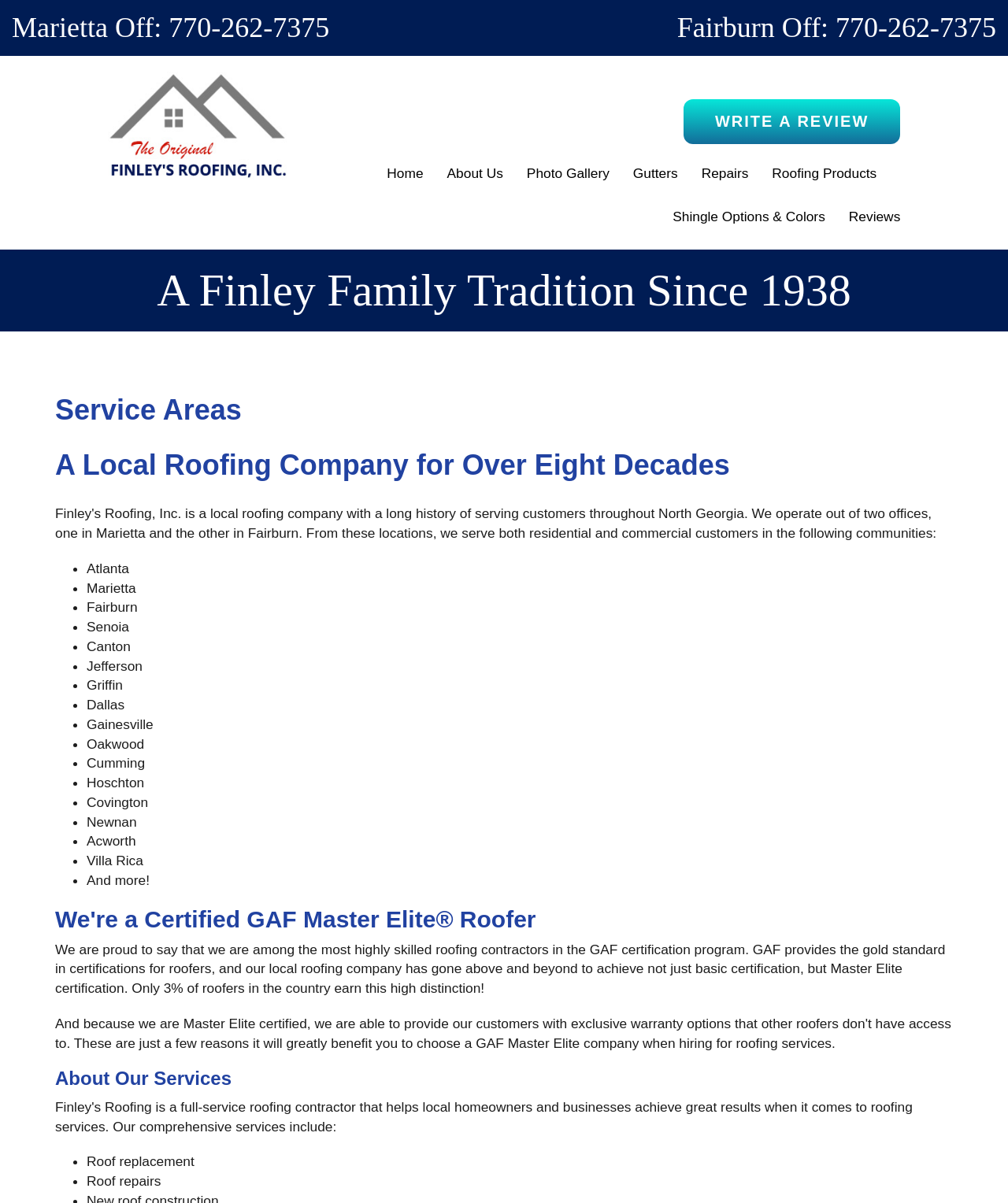What is the phone number for the Marietta office?
Craft a detailed and extensive response to the question.

The phone number for the Marietta office can be found in the link element with the text '770-262-7375', which is located next to the 'Marietta Off:' text.